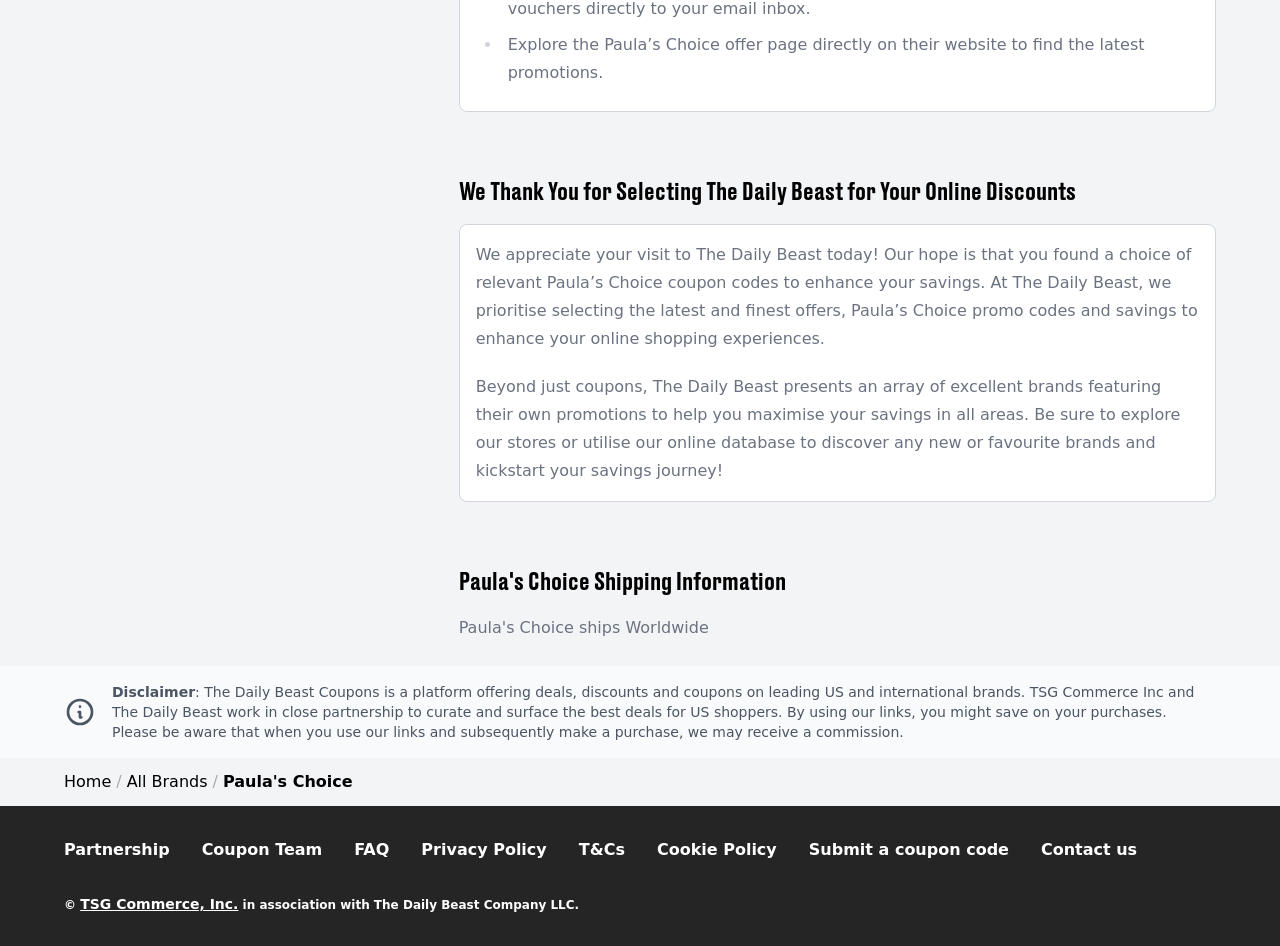Using the element description: "Submit a coupon code", determine the bounding box coordinates for the specified UI element. The coordinates should be four float numbers between 0 and 1, [left, top, right, bottom].

[0.632, 0.888, 0.788, 0.908]